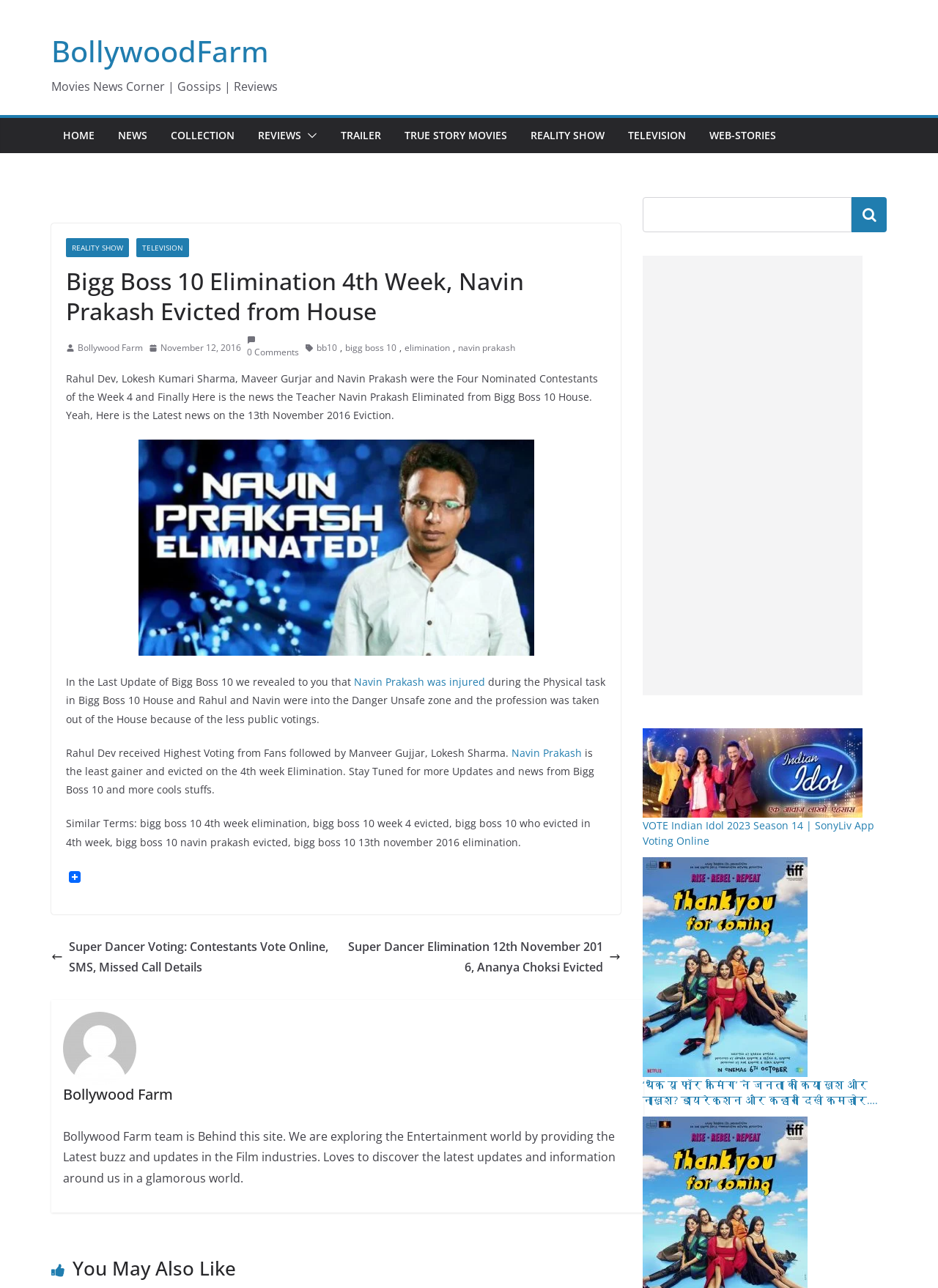What is the name of the reality show discussed on this webpage?
Based on the image, give a concise answer in the form of a single word or short phrase.

Bigg Boss 10